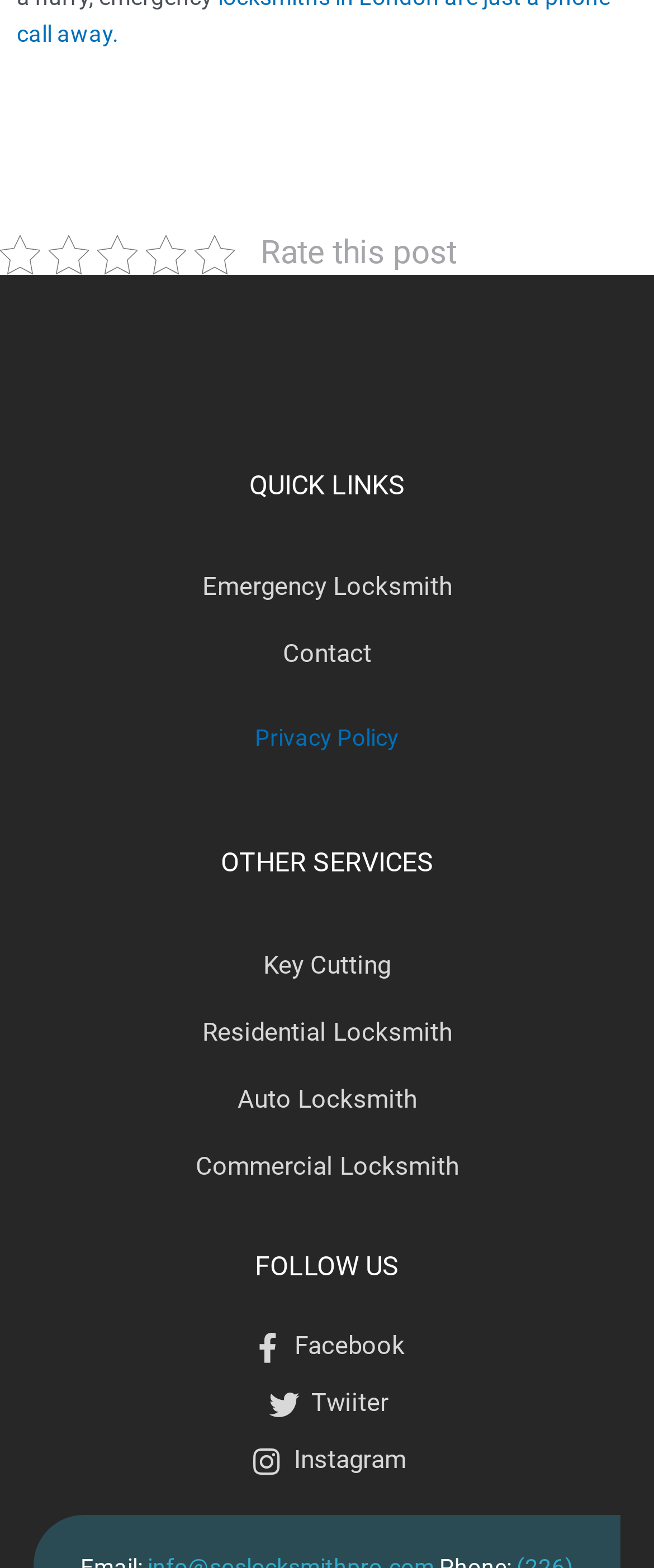Identify the bounding box coordinates for the UI element described by the following text: "Twiiter". Provide the coordinates as four float numbers between 0 and 1, in the format [left, top, right, bottom].

[0.051, 0.882, 0.949, 0.909]